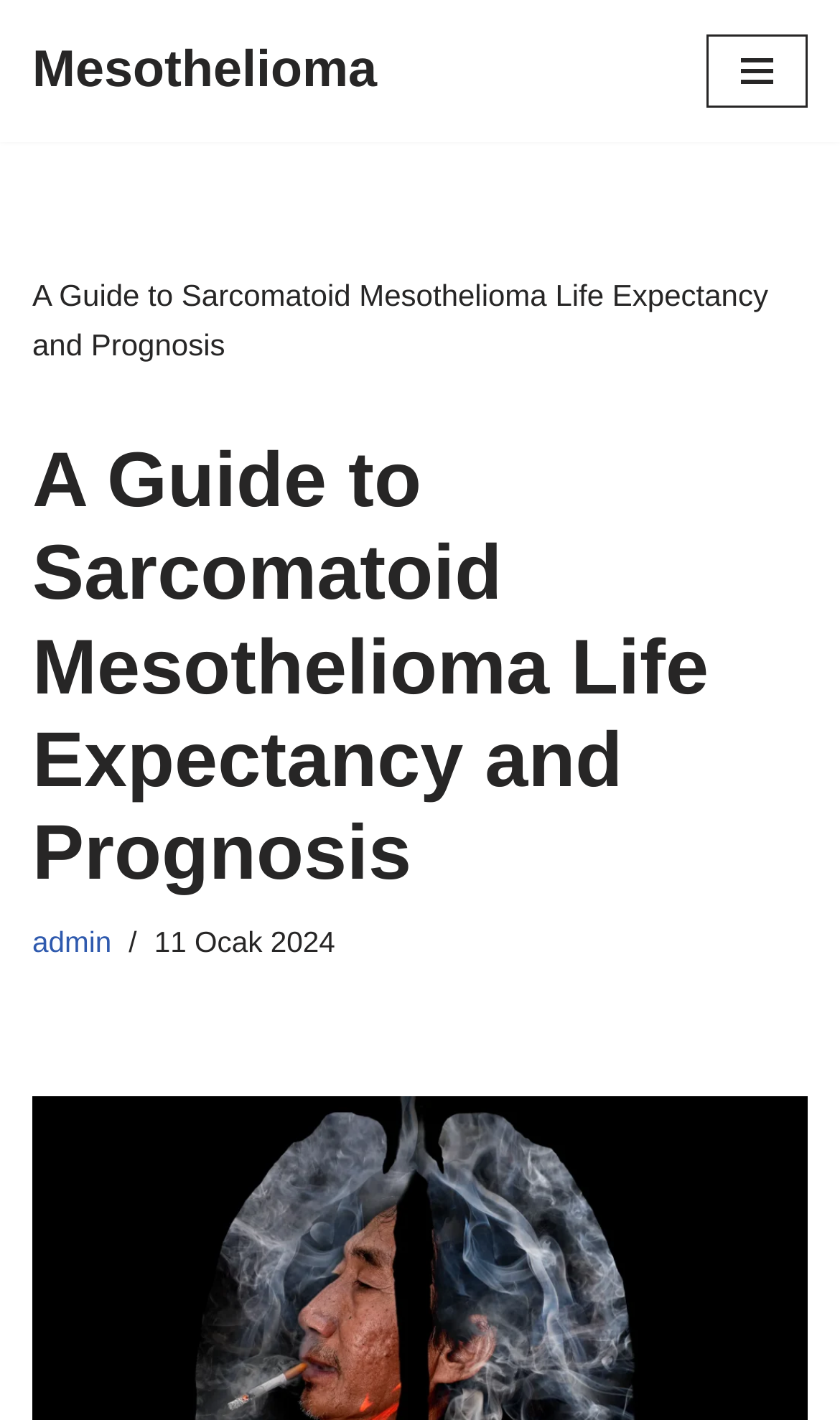Identify the bounding box for the UI element specified in this description: "Search". The coordinates must be four float numbers between 0 and 1, formatted as [left, top, right, bottom].

None